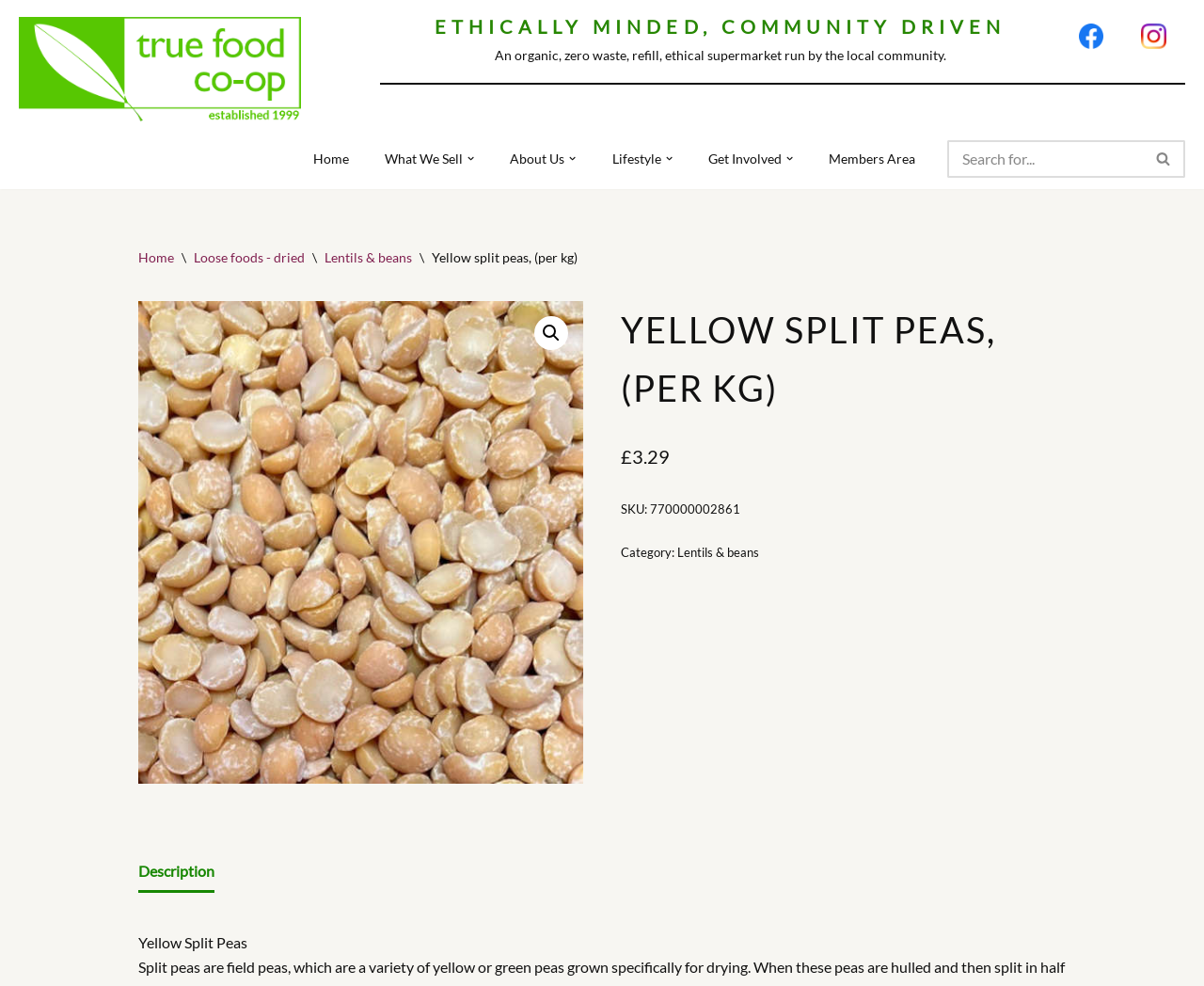Kindly determine the bounding box coordinates for the clickable area to achieve the given instruction: "Click on the 'What We Sell' link".

[0.32, 0.154, 0.385, 0.168]